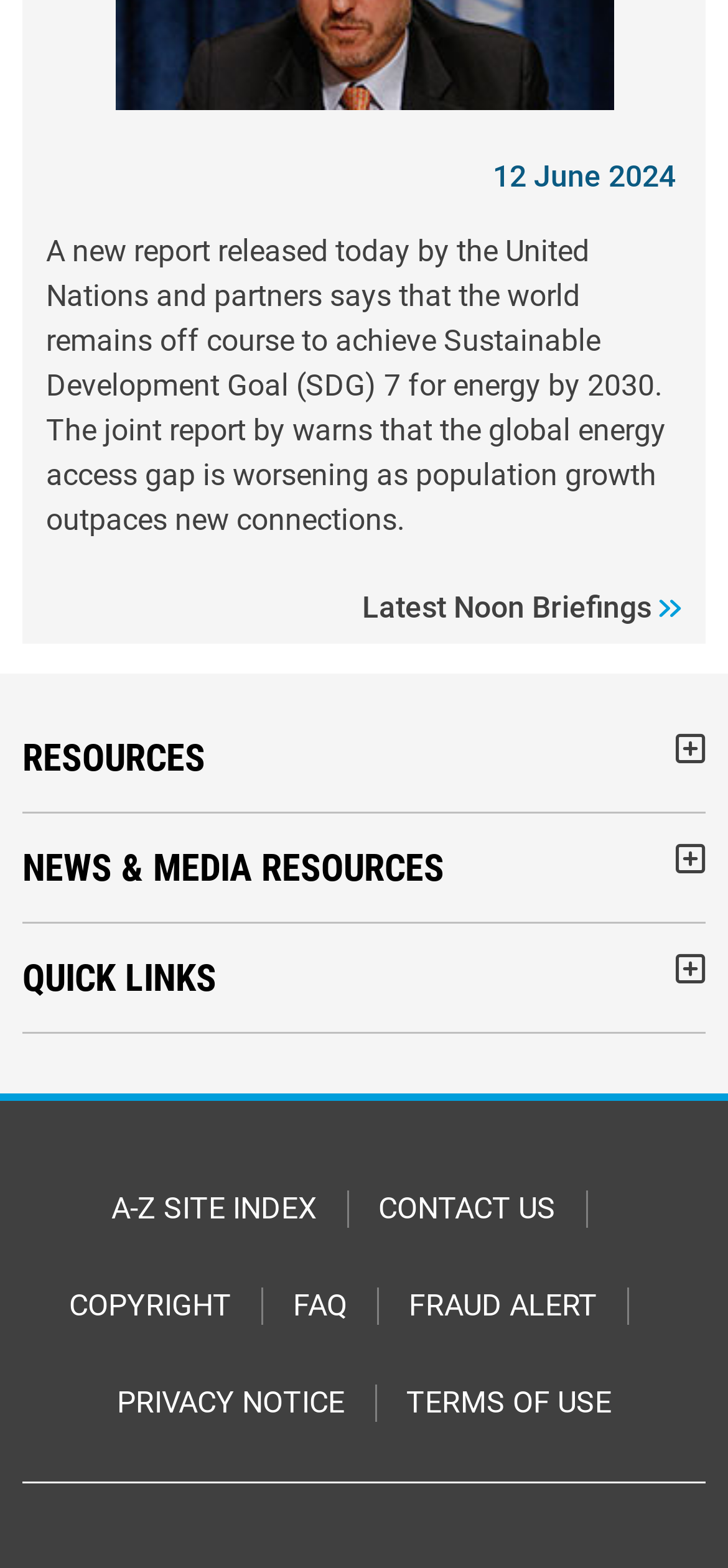Pinpoint the bounding box coordinates of the element that must be clicked to accomplish the following instruction: "Expand resources". The coordinates should be in the format of four float numbers between 0 and 1, i.e., [left, top, right, bottom].

[0.928, 0.468, 0.969, 0.489]